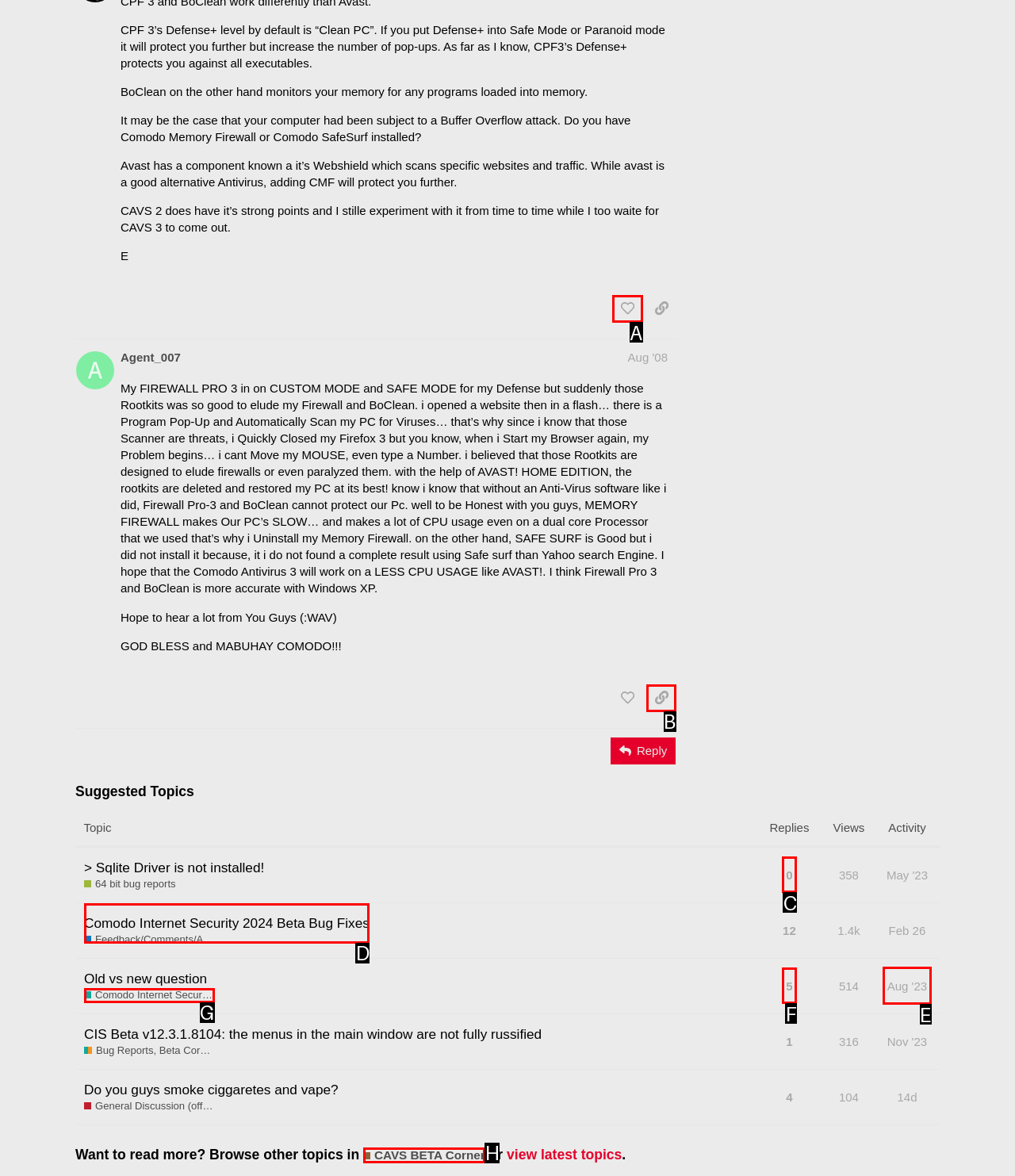Which lettered option should be clicked to perform the following task: share a link to this post
Respond with the letter of the appropriate option.

B